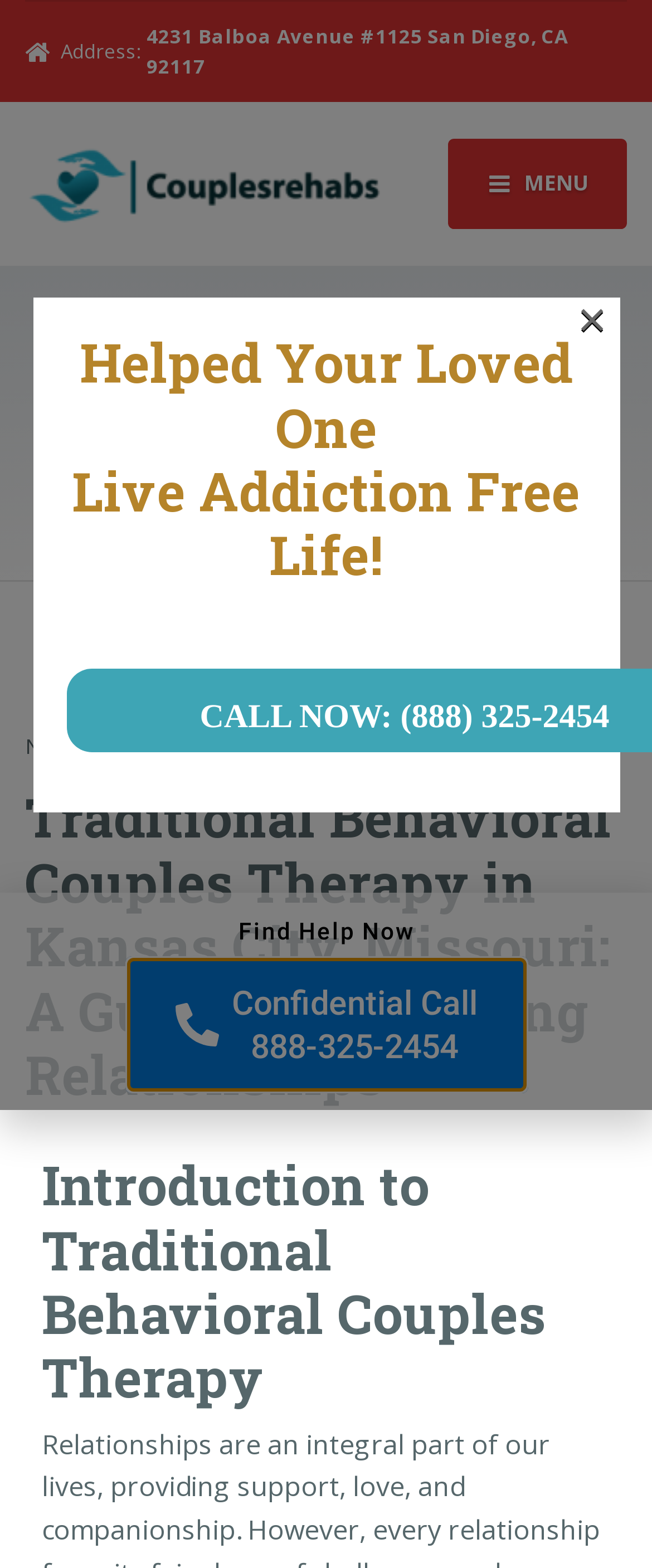Locate the bounding box coordinates of the clickable element to fulfill the following instruction: "Submit the form". Provide the coordinates as four float numbers between 0 and 1 in the format [left, top, right, bottom].

None